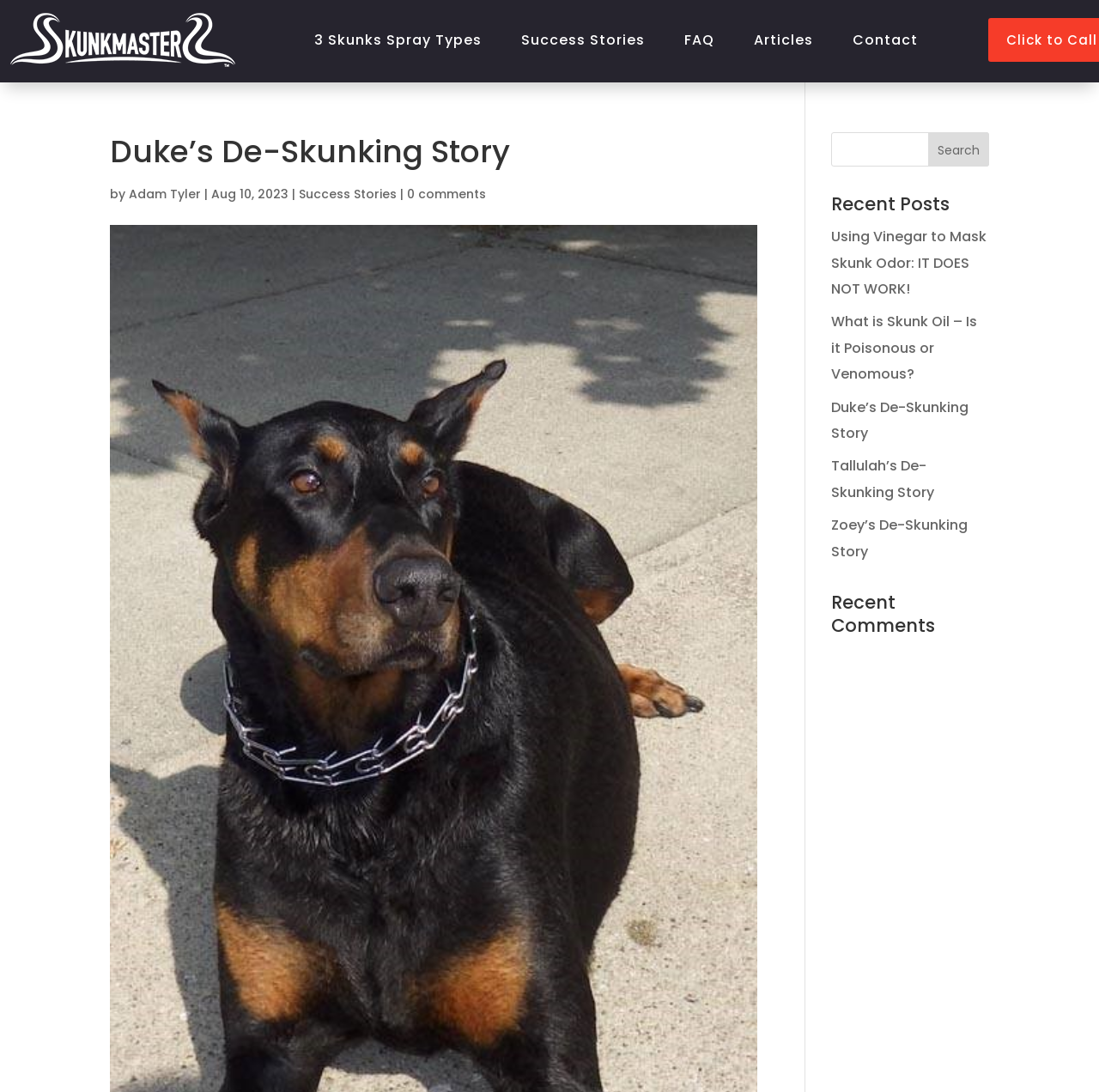Answer the question in a single word or phrase:
What is the name of the story?

Duke’s De-Skunking Story